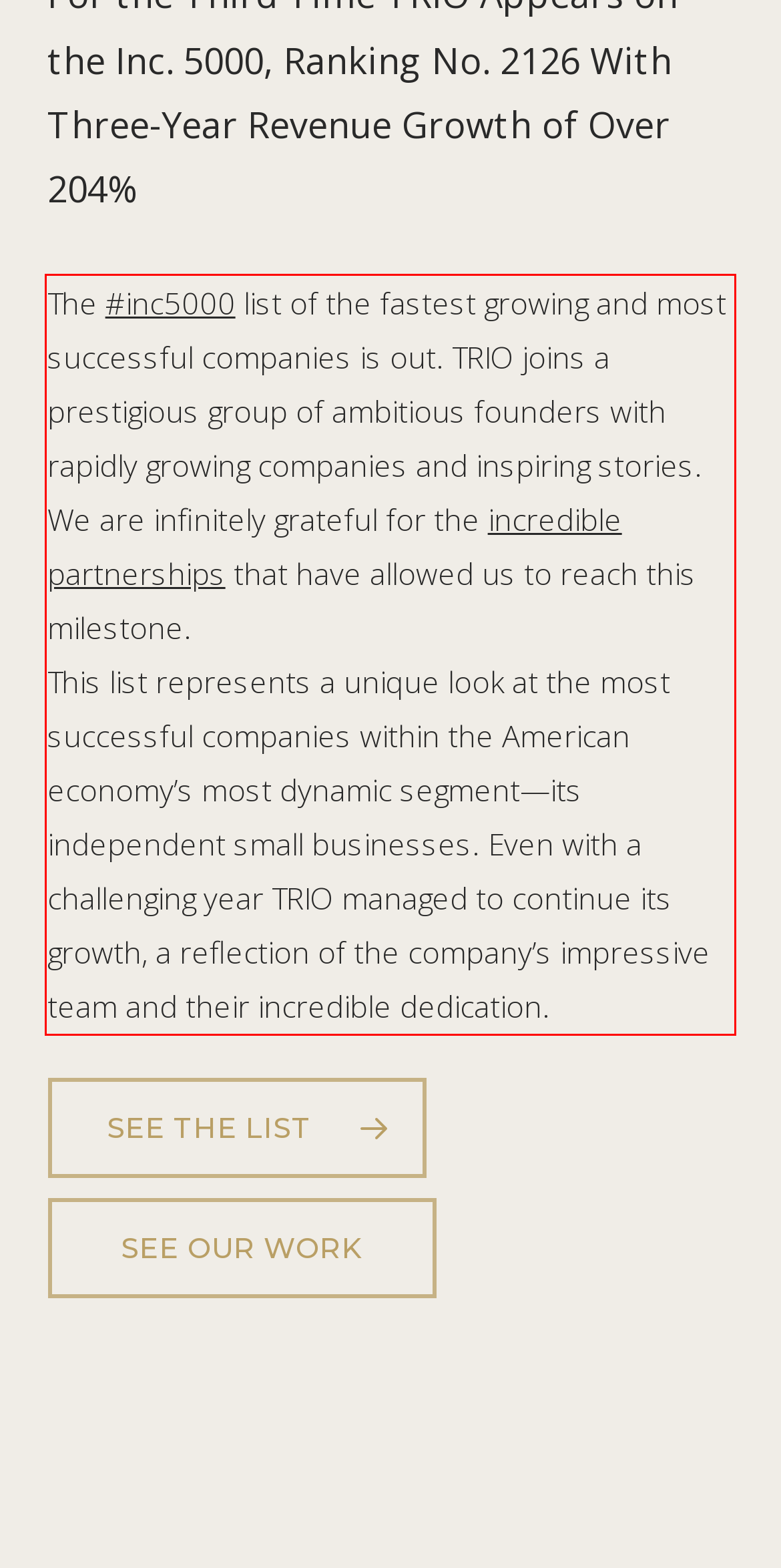Analyze the screenshot of the webpage that features a red bounding box and recognize the text content enclosed within this red bounding box.

The #inc5000 list of the fastest growing and most successful companies is out. TRIO joins a prestigious group of ambitious founders with rapidly growing companies and inspiring stories. We are infinitely grateful for the incredible partnerships that have allowed us to reach this milestone. This list represents a unique look at the most successful companies within the American economy’s most dynamic segment—its independent small businesses. Even with a challenging year TRIO managed to continue its growth, a reflection of the company’s impressive team and their incredible dedication.